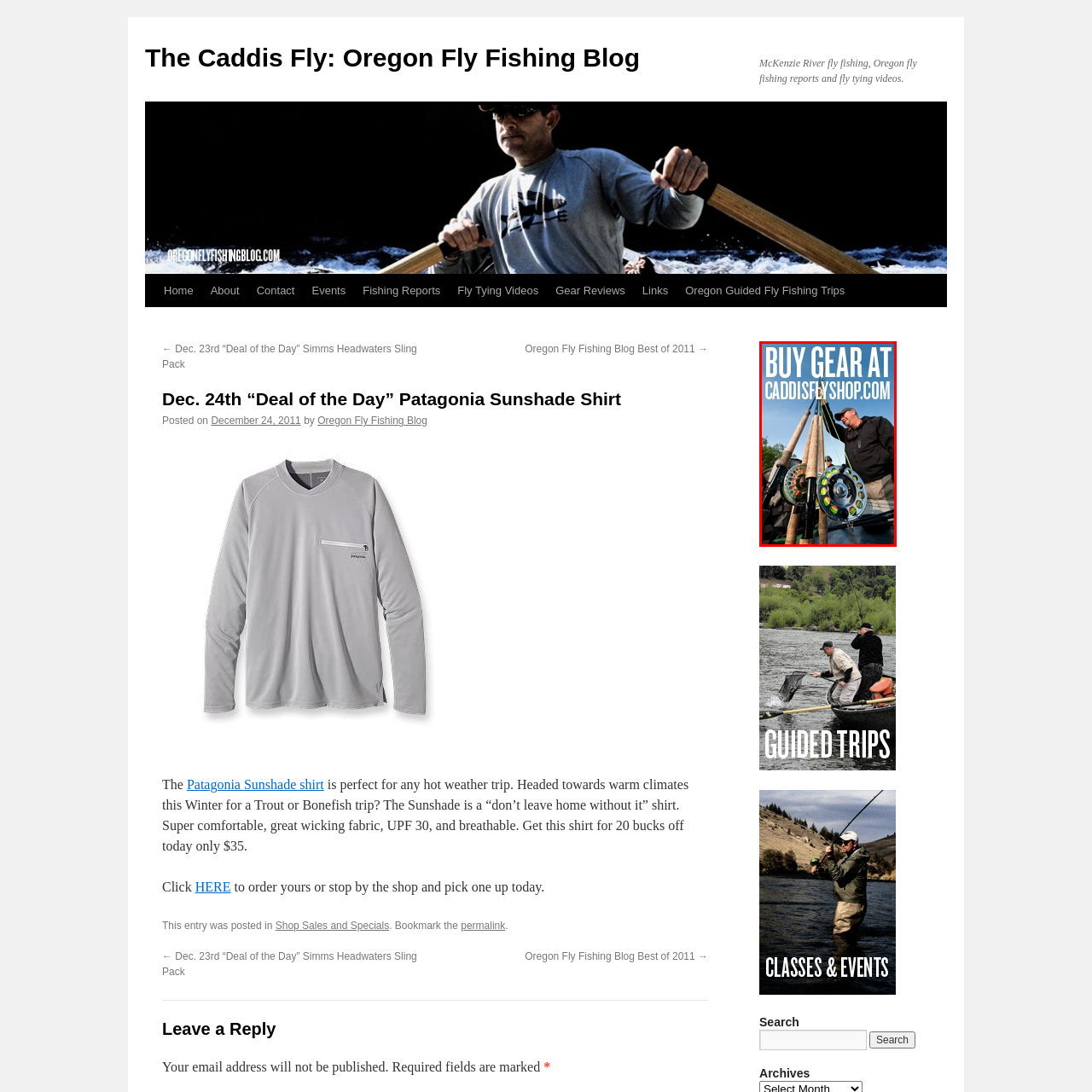What is the purpose of the bold text?
Examine the image highlighted by the red bounding box and answer briefly with one word or a short phrase.

To promote gear sales